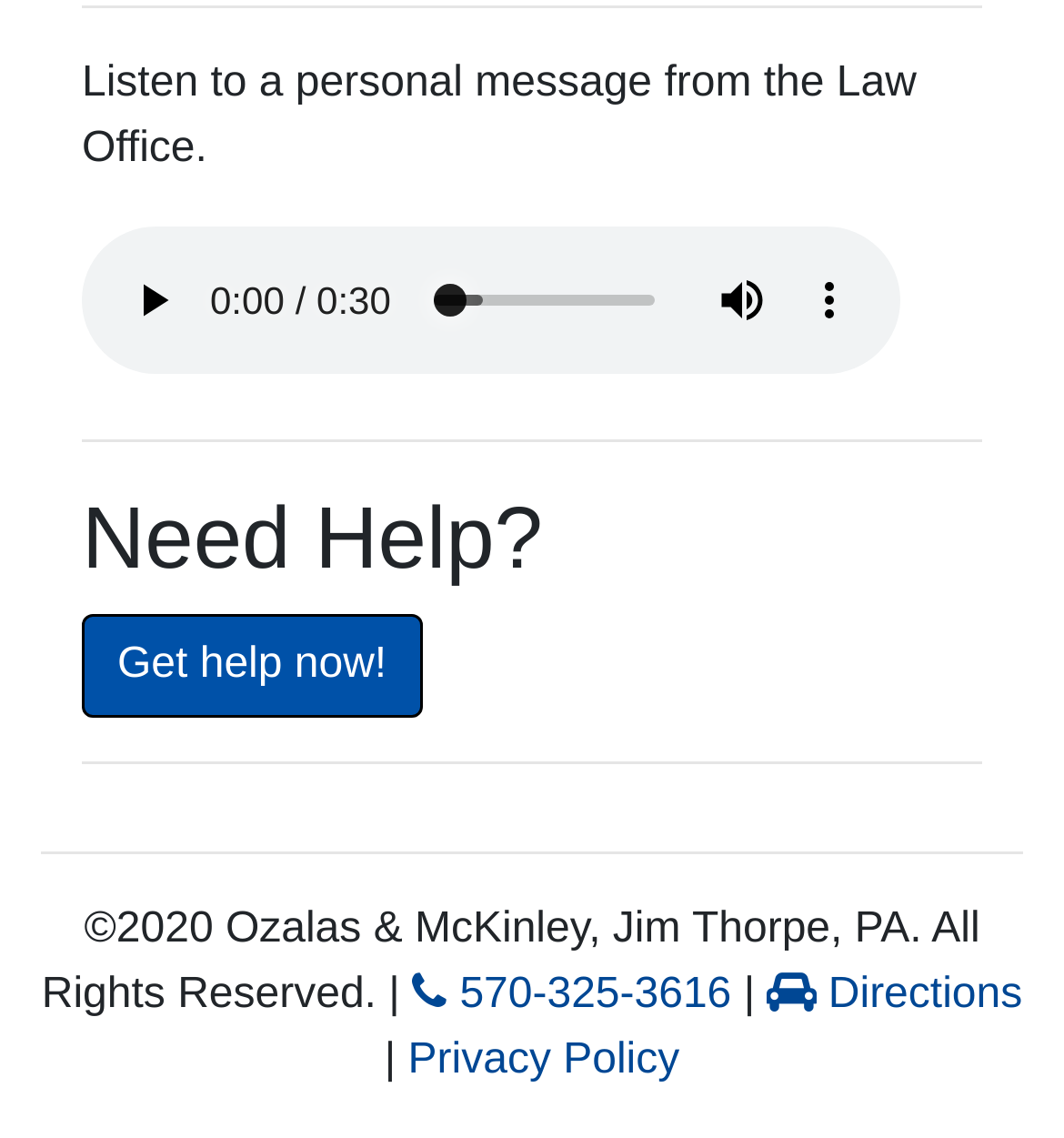Provide the bounding box coordinates for the UI element described in this sentence: "570-325-3616". The coordinates should be four float values between 0 and 1, i.e., [left, top, right, bottom].

[0.387, 0.853, 0.687, 0.893]